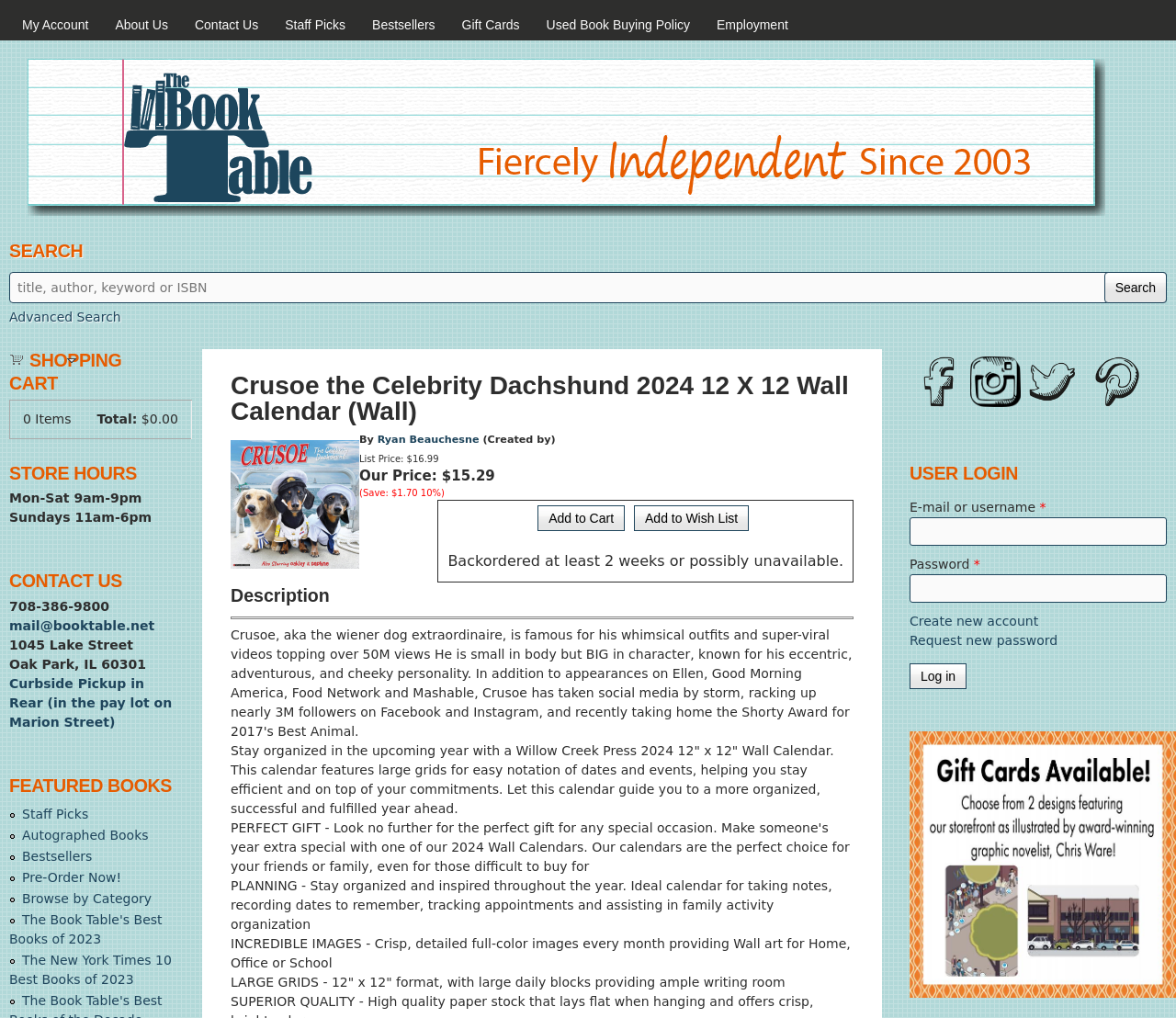Please locate and generate the primary heading on this webpage.

The Book Table